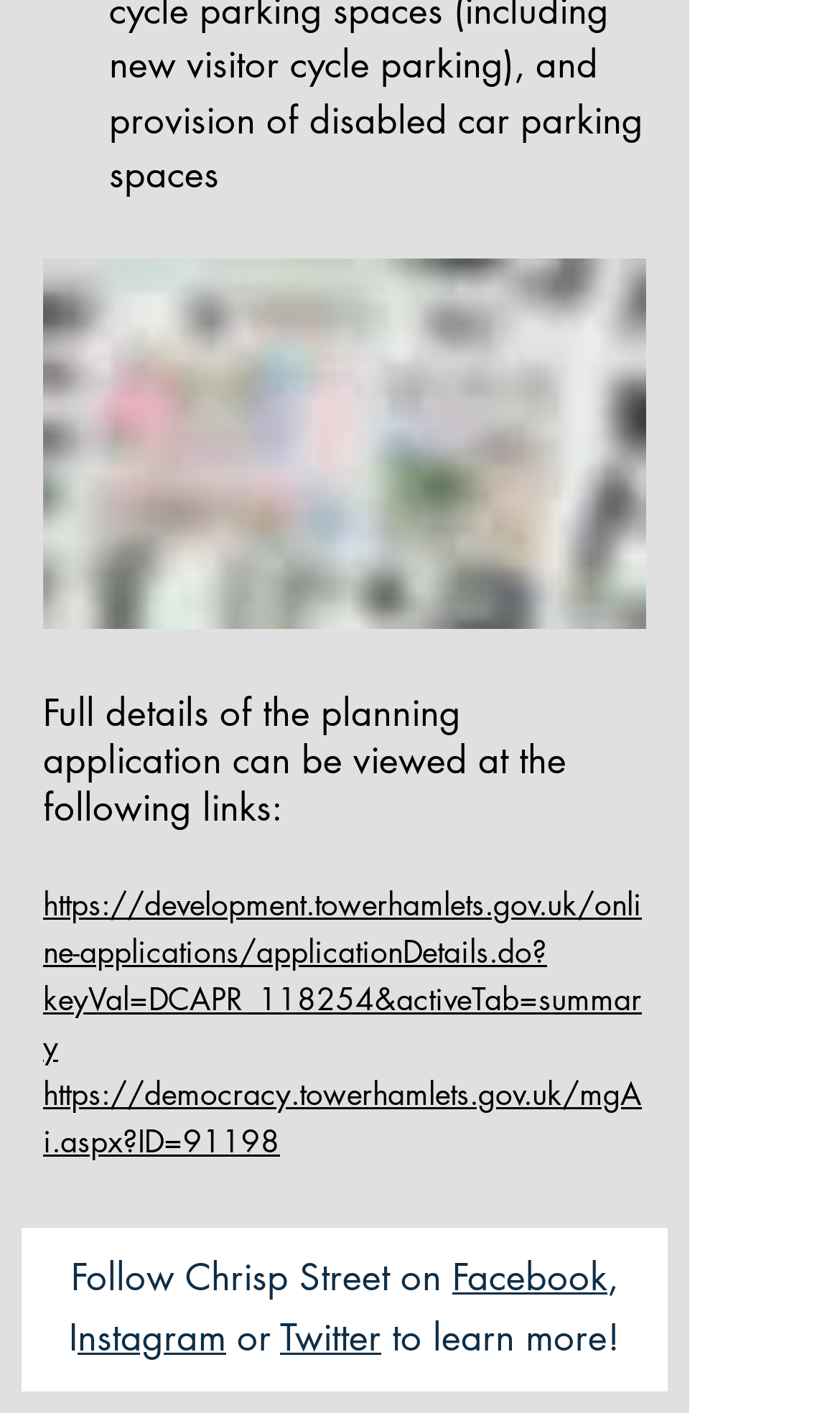What social media platforms can users follow Chrisp Street on?
Please give a detailed answer to the question using the information shown in the image.

The webpage provides links to follow Chrisp Street on three social media platforms, namely Facebook, Instagram, and Twitter, which are listed at the bottom of the page.